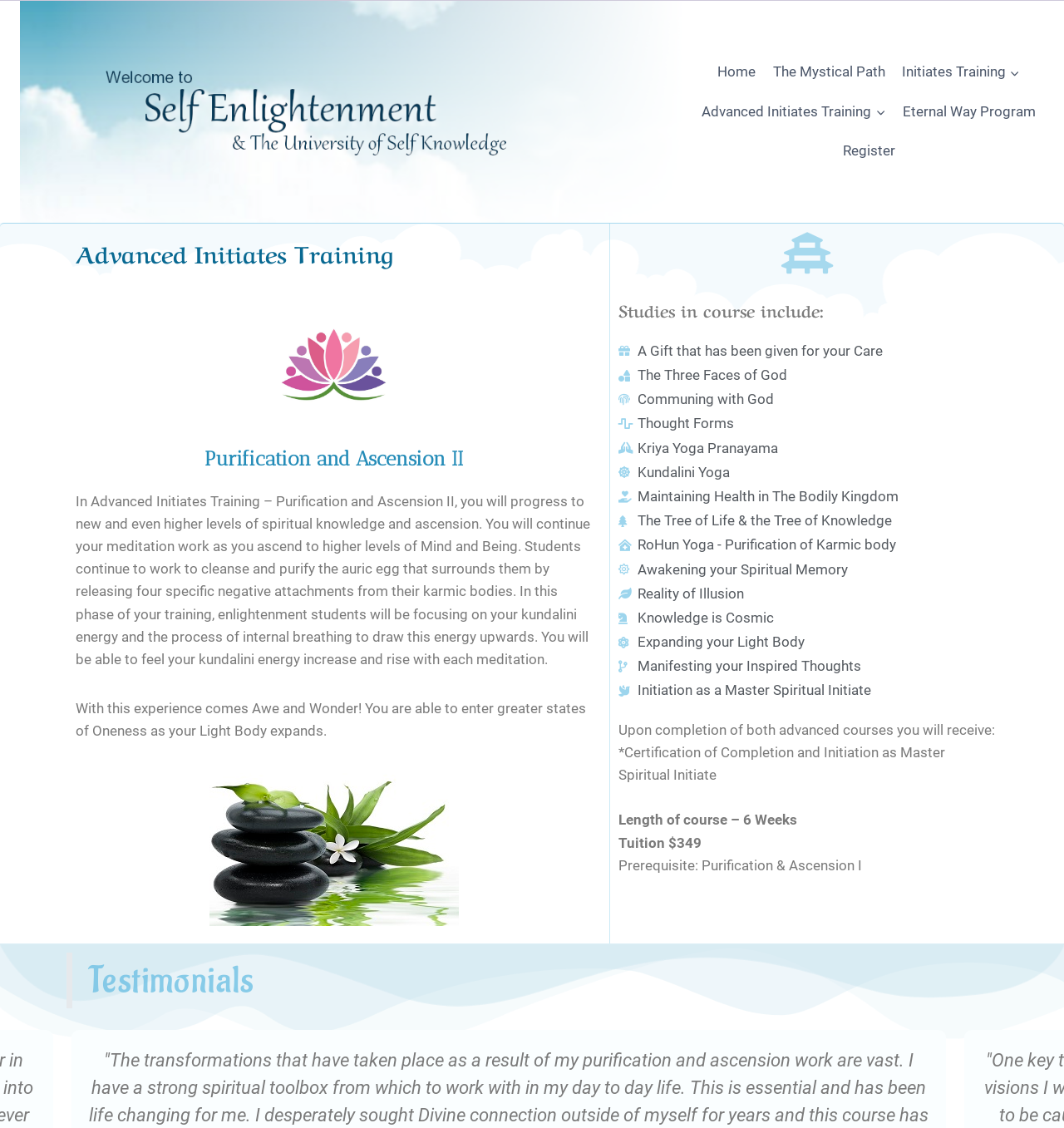Given the element description: "Initiates Training Expand", predict the bounding box coordinates of the UI element it refers to, using four float numbers between 0 and 1, i.e., [left, top, right, bottom].

[0.84, 0.046, 0.966, 0.081]